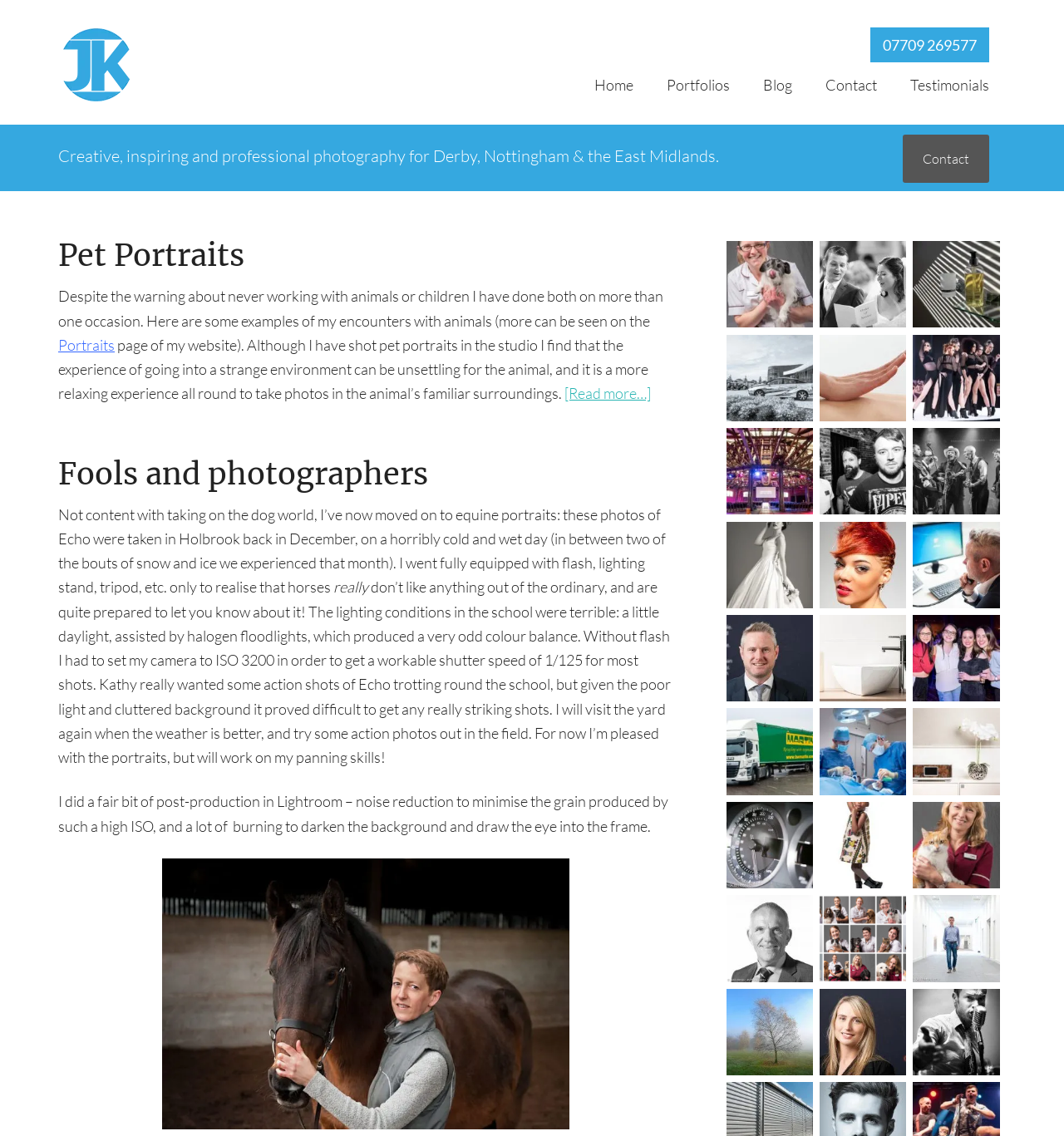With reference to the screenshot, provide a detailed response to the question below:
What type of photography is featured on this webpage?

The webpage features horse photography, as evident from the article 'Pet Portraits' and the images of horses on the webpage.